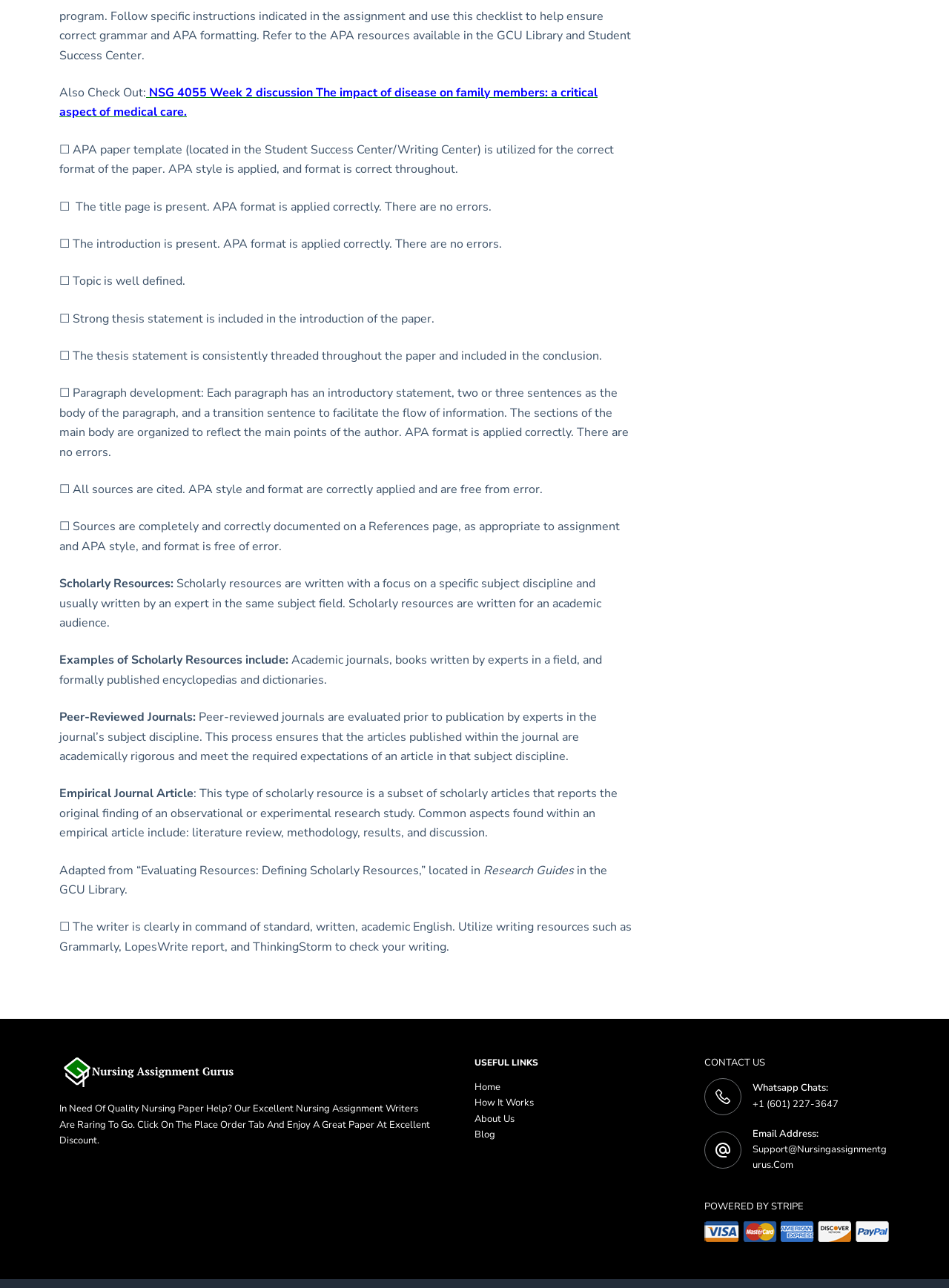Respond to the question with just a single word or phrase: 
What is the payment method used by the website?

Stripe